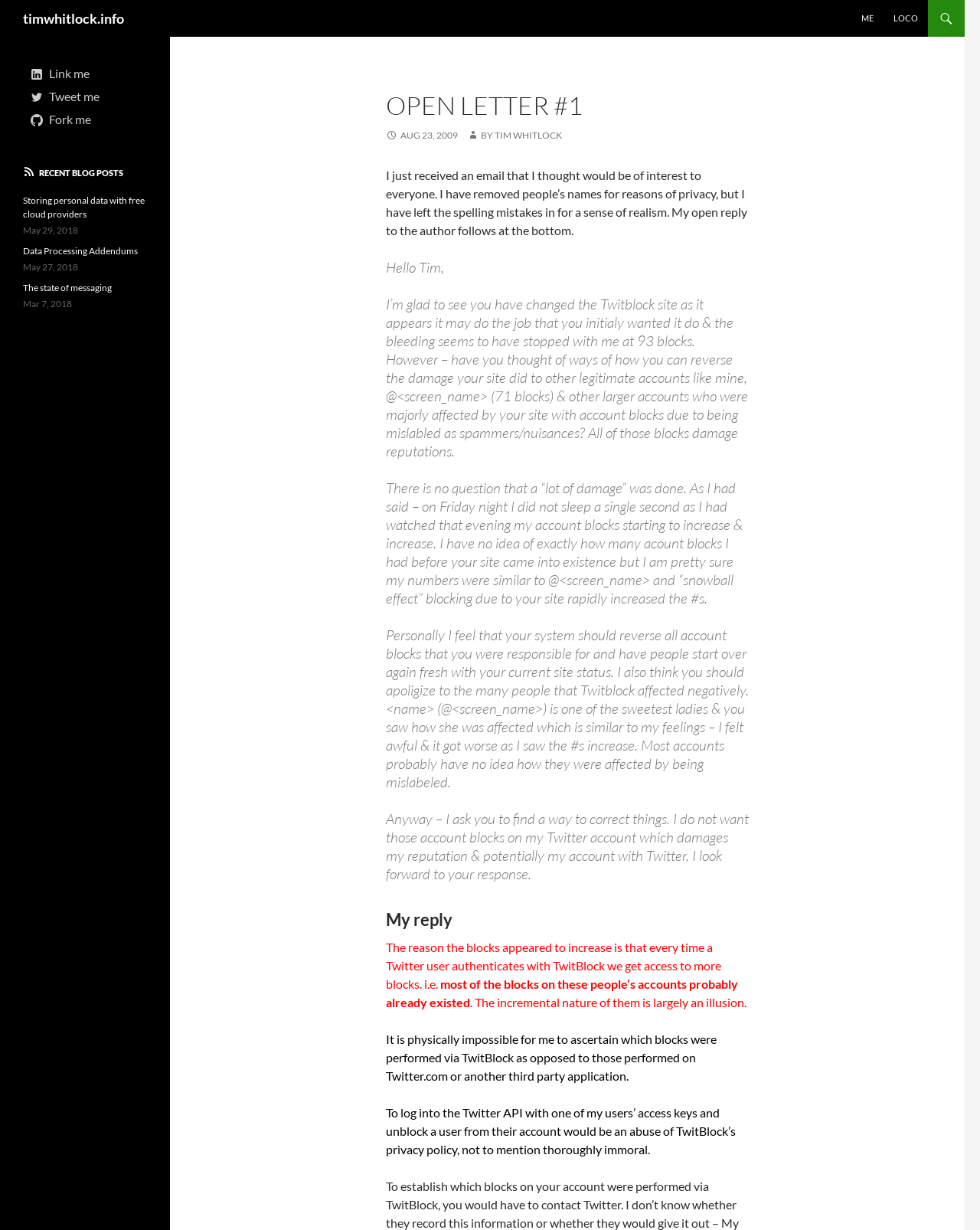Please locate the bounding box coordinates for the element that should be clicked to achieve the following instruction: "Click on the 'Tweet me' icon". Ensure the coordinates are given as four float numbers between 0 and 1, i.e., [left, top, right, bottom].

[0.031, 0.072, 0.102, 0.084]